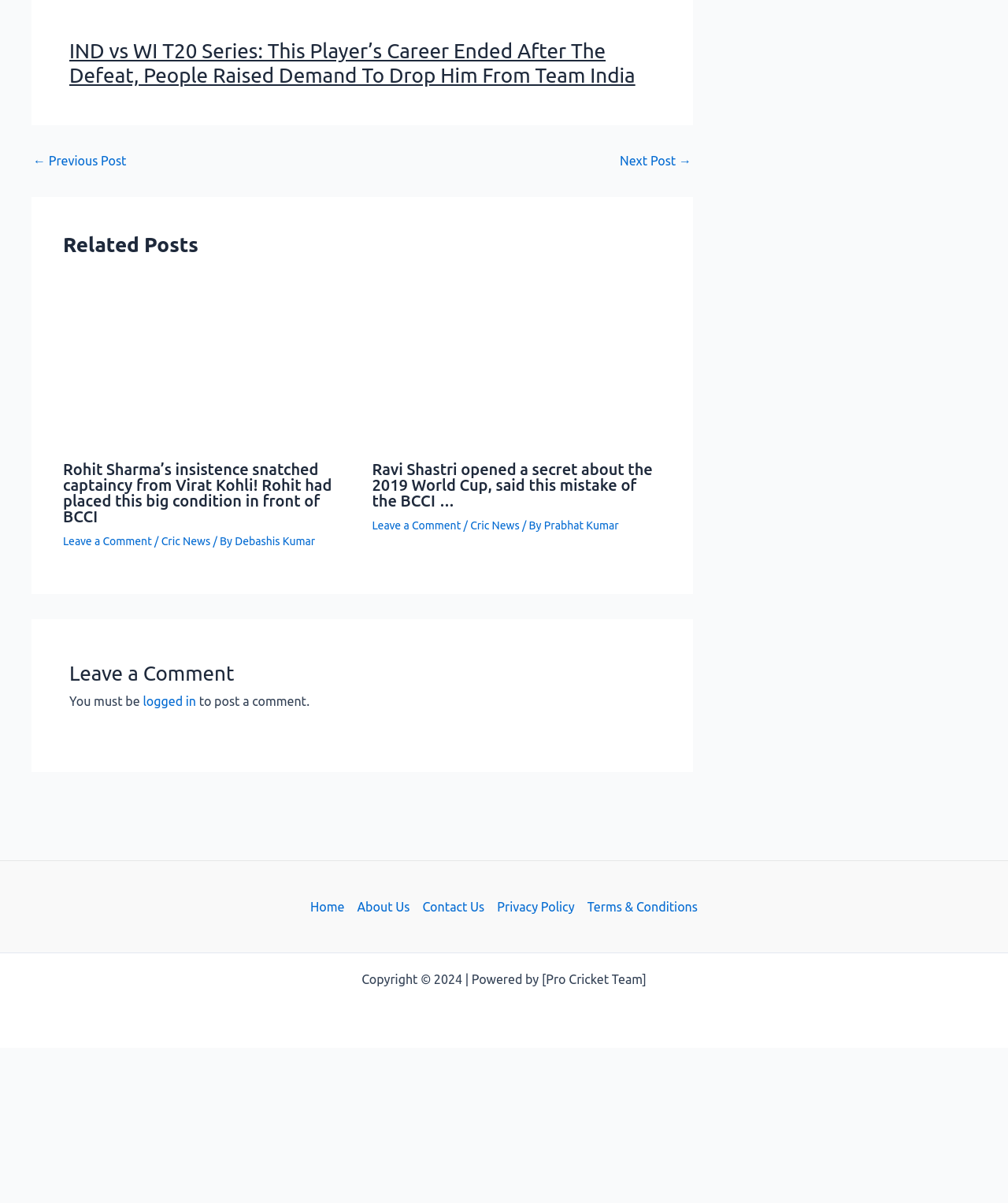How many site navigation links are there?
Refer to the image and provide a concise answer in one word or phrase.

5